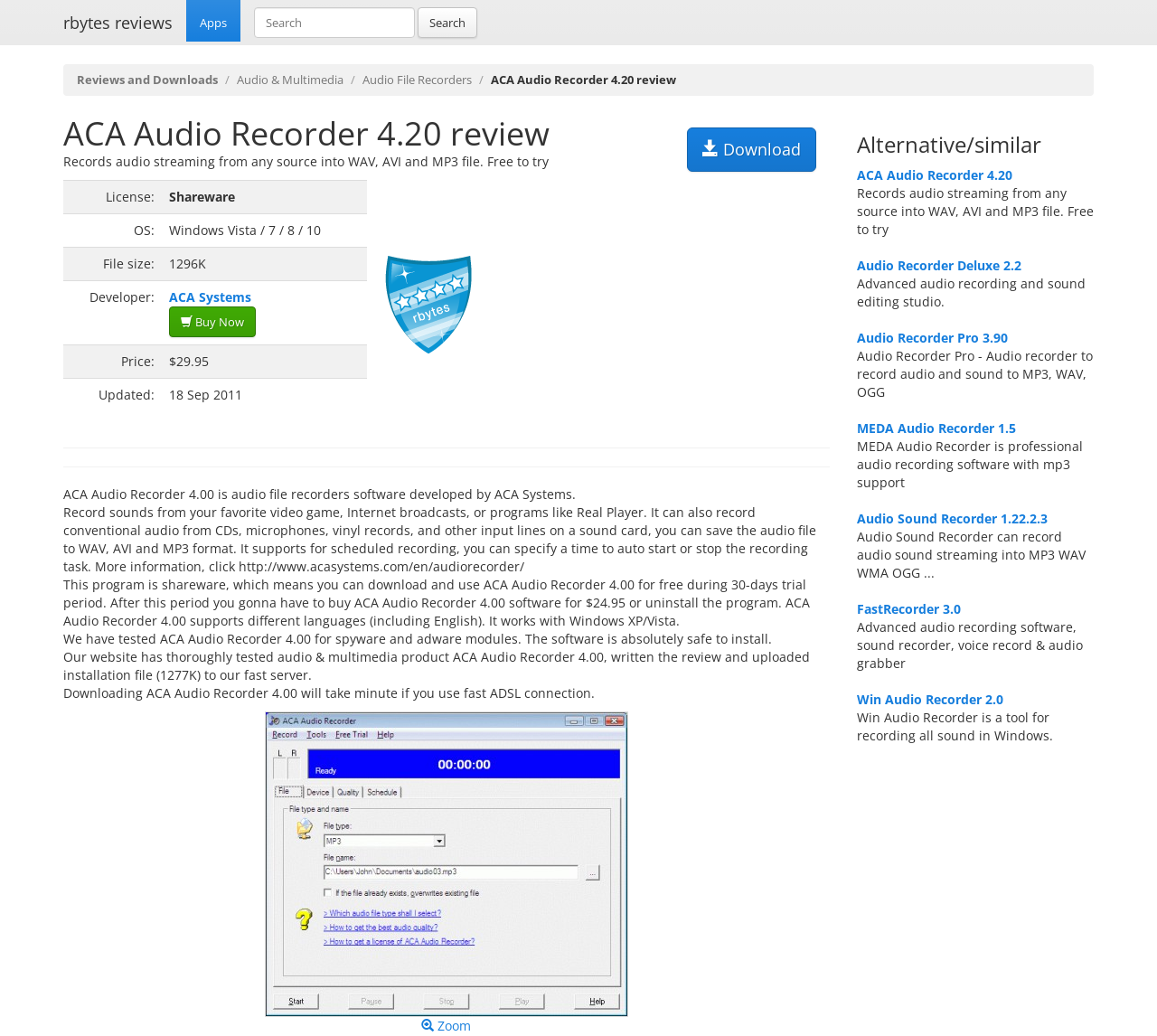Locate the UI element that matches the description social.unm.edu in the webpage screenshot. Return the bounding box coordinates in the format (top-left x, top-left y, bottom-right x, bottom-right y), with values ranging from 0 to 1.

None